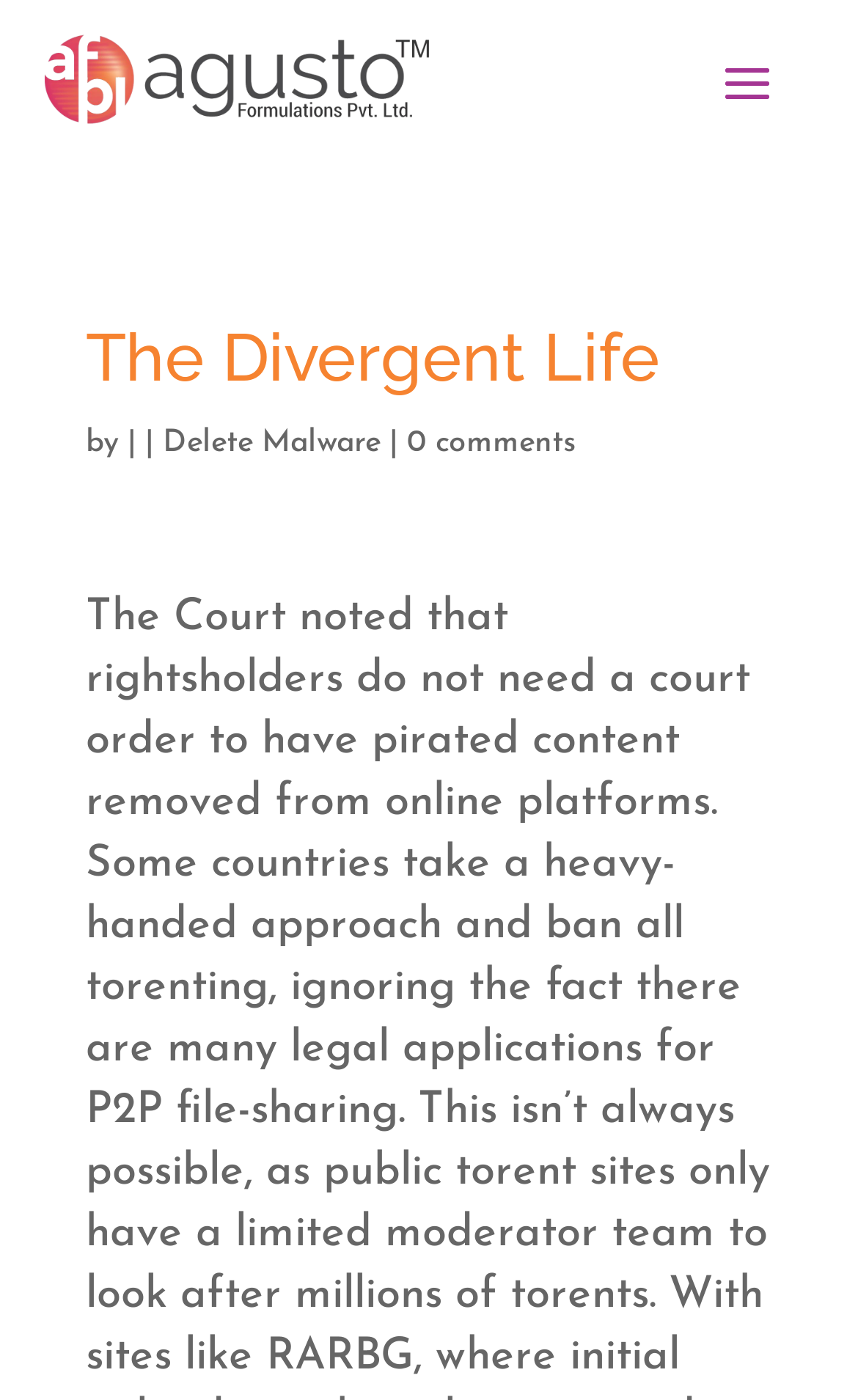What is the link related to malware?
Examine the image and give a concise answer in one word or a short phrase.

Delete Malware